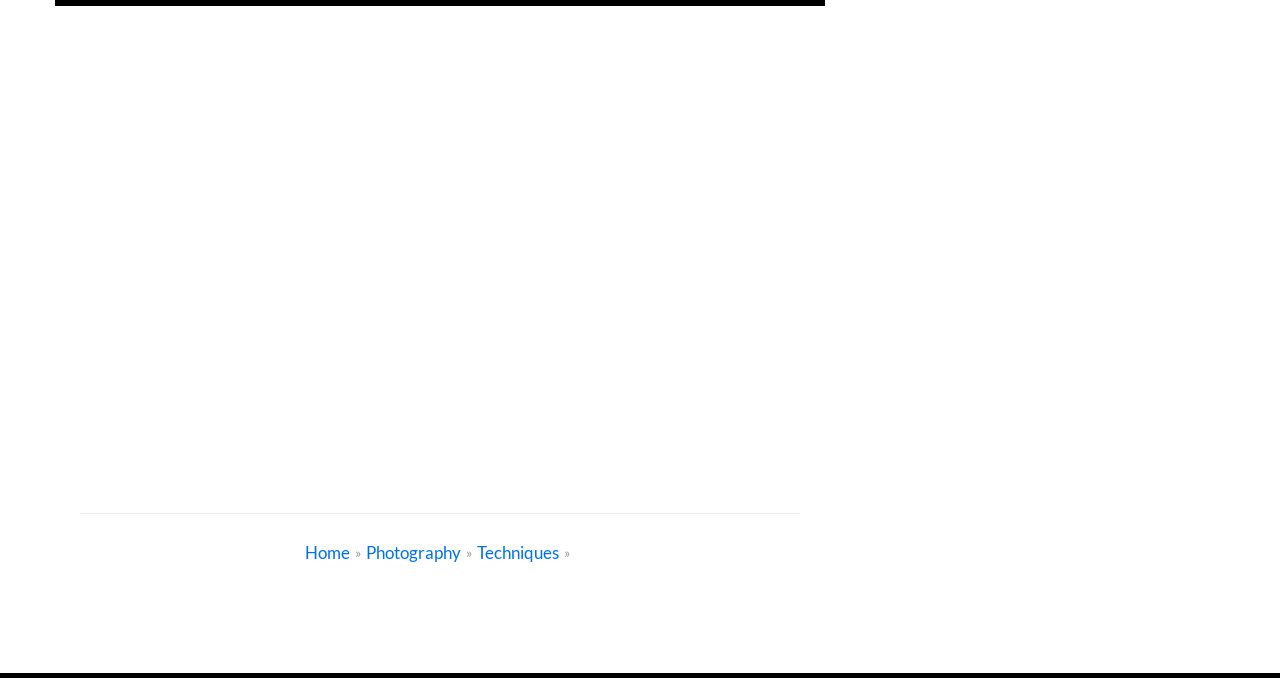Identify the bounding box coordinates for the element you need to click to achieve the following task: "learn photography techniques". The coordinates must be four float values ranging from 0 to 1, formatted as [left, top, right, bottom].

[0.373, 0.597, 0.437, 0.639]